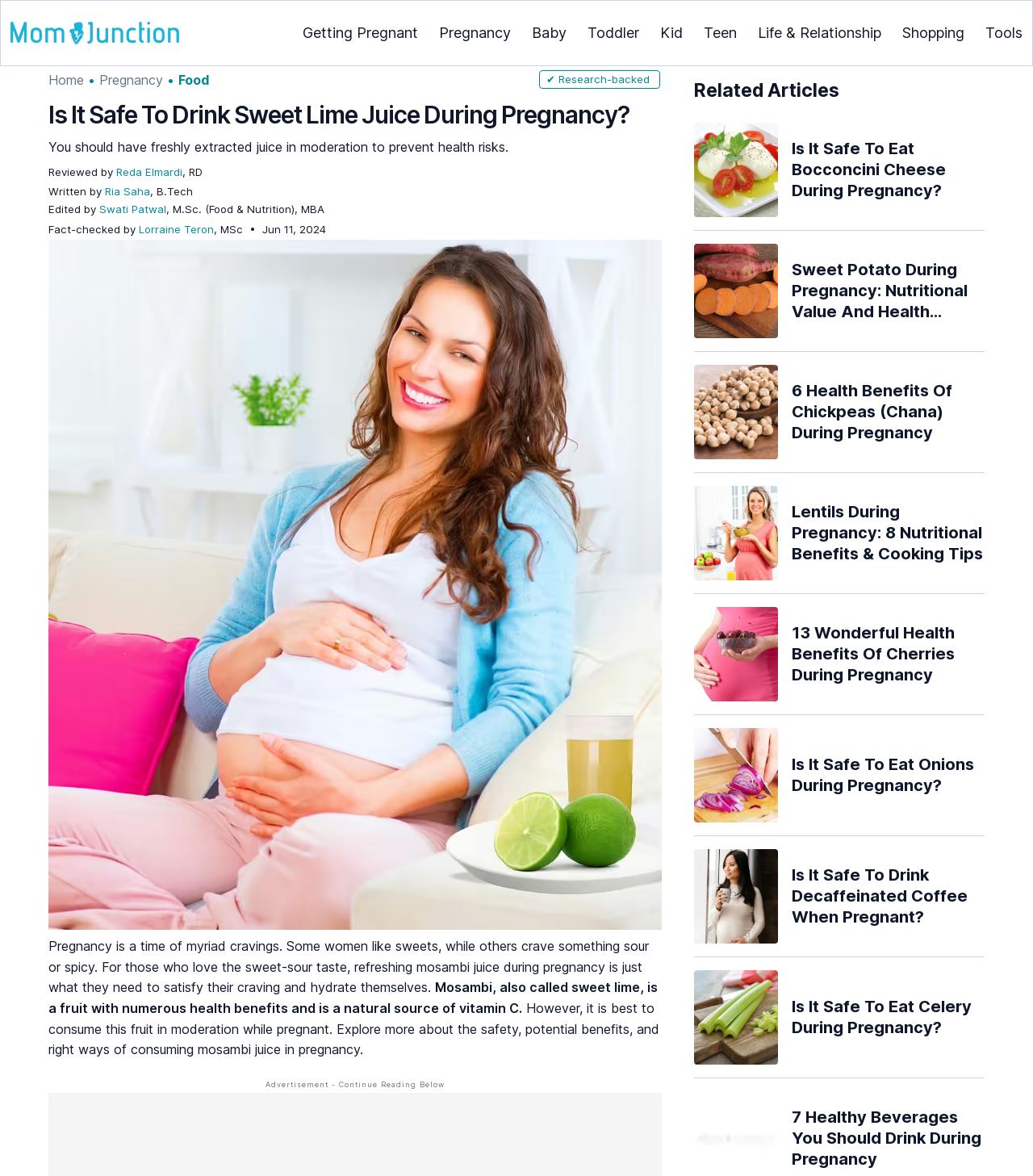Please identify the bounding box coordinates of where to click in order to follow the instruction: "Read the article 'Is It Safe To Eat Bocconcini Cheese During Pregnancy?'".

[0.672, 0.104, 0.953, 0.185]